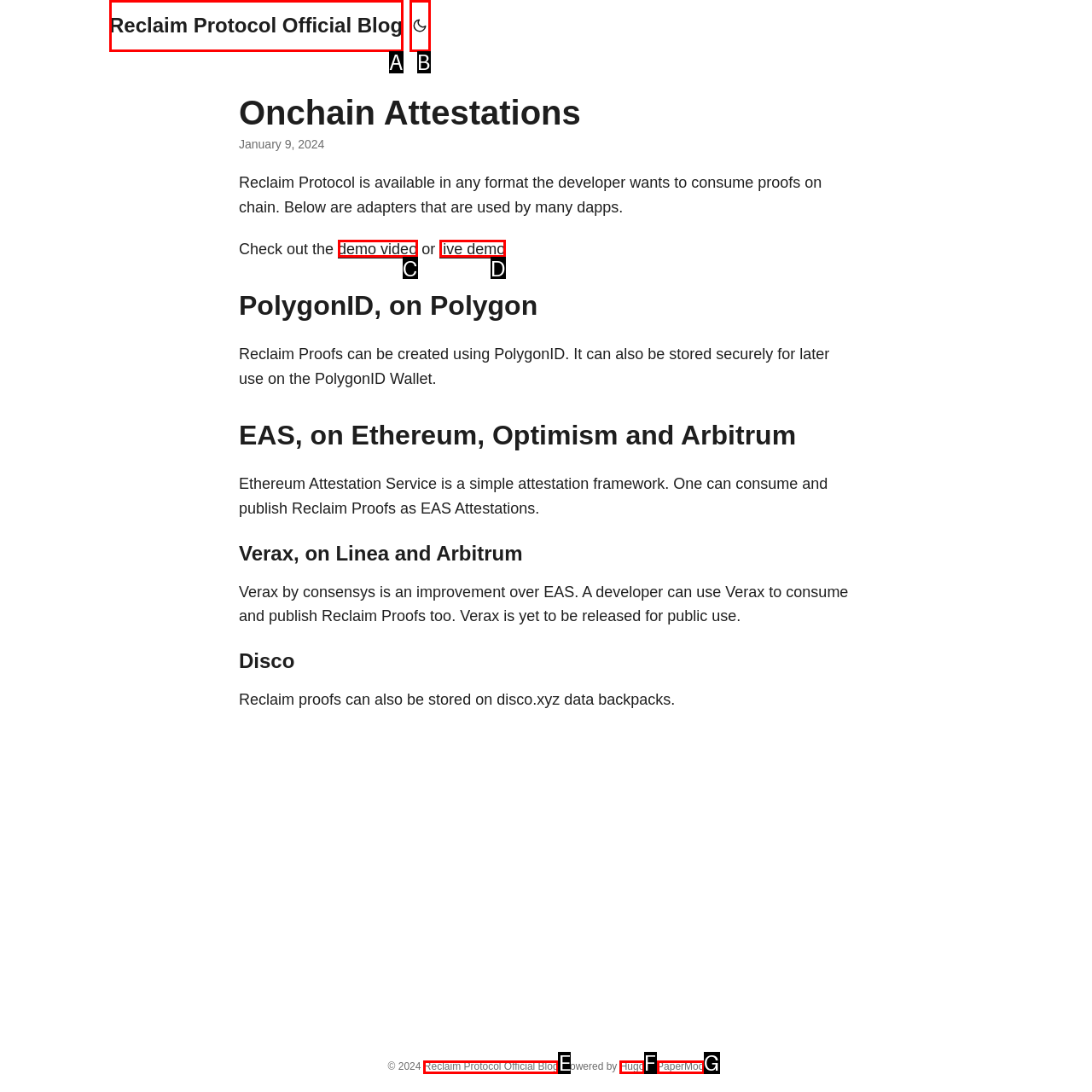Given the element description: Hugo, choose the HTML element that aligns with it. Indicate your choice with the corresponding letter.

F